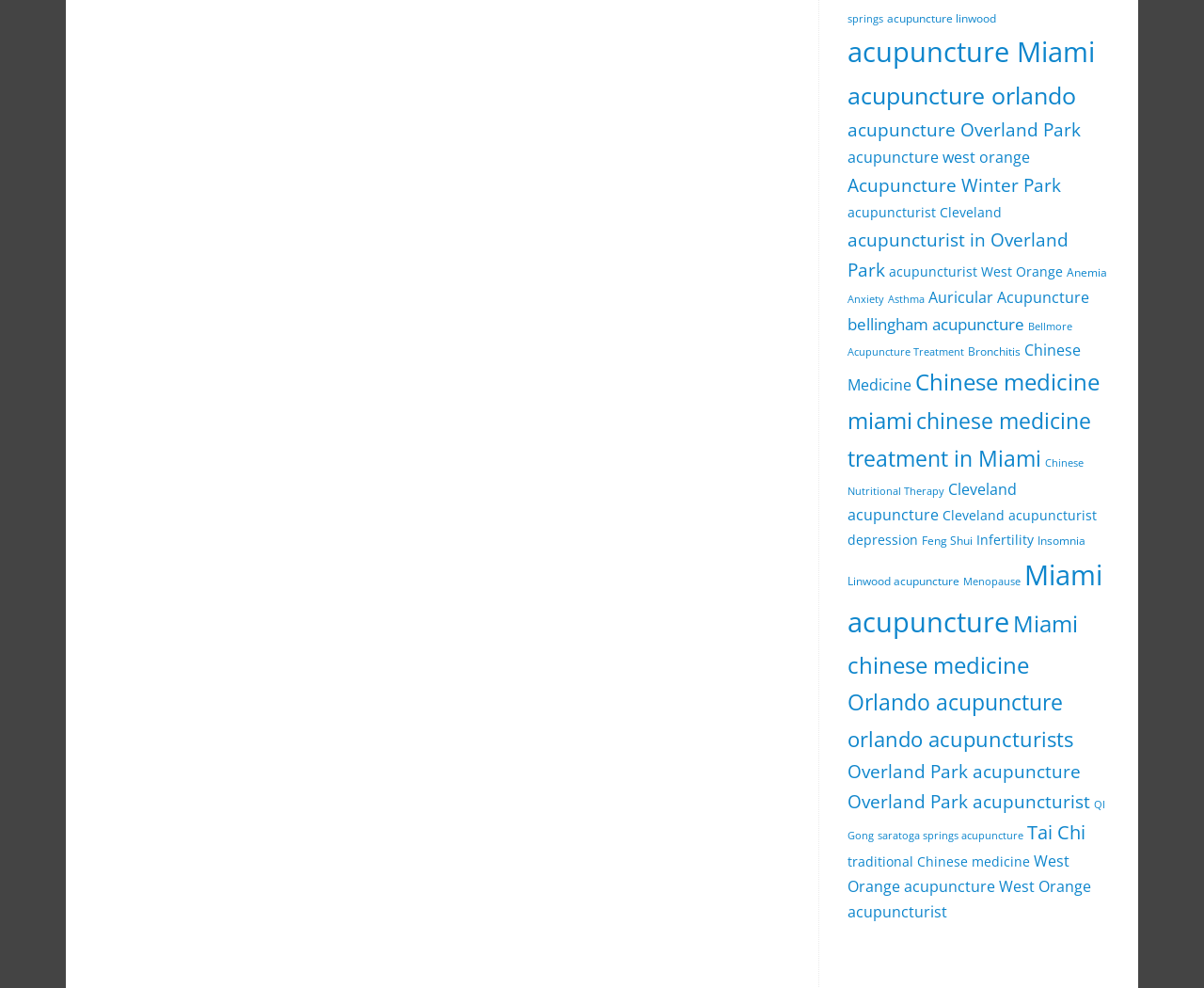Pinpoint the bounding box coordinates of the element you need to click to execute the following instruction: "Explore Tai Chi options". The bounding box should be represented by four float numbers between 0 and 1, in the format [left, top, right, bottom].

[0.853, 0.83, 0.902, 0.855]